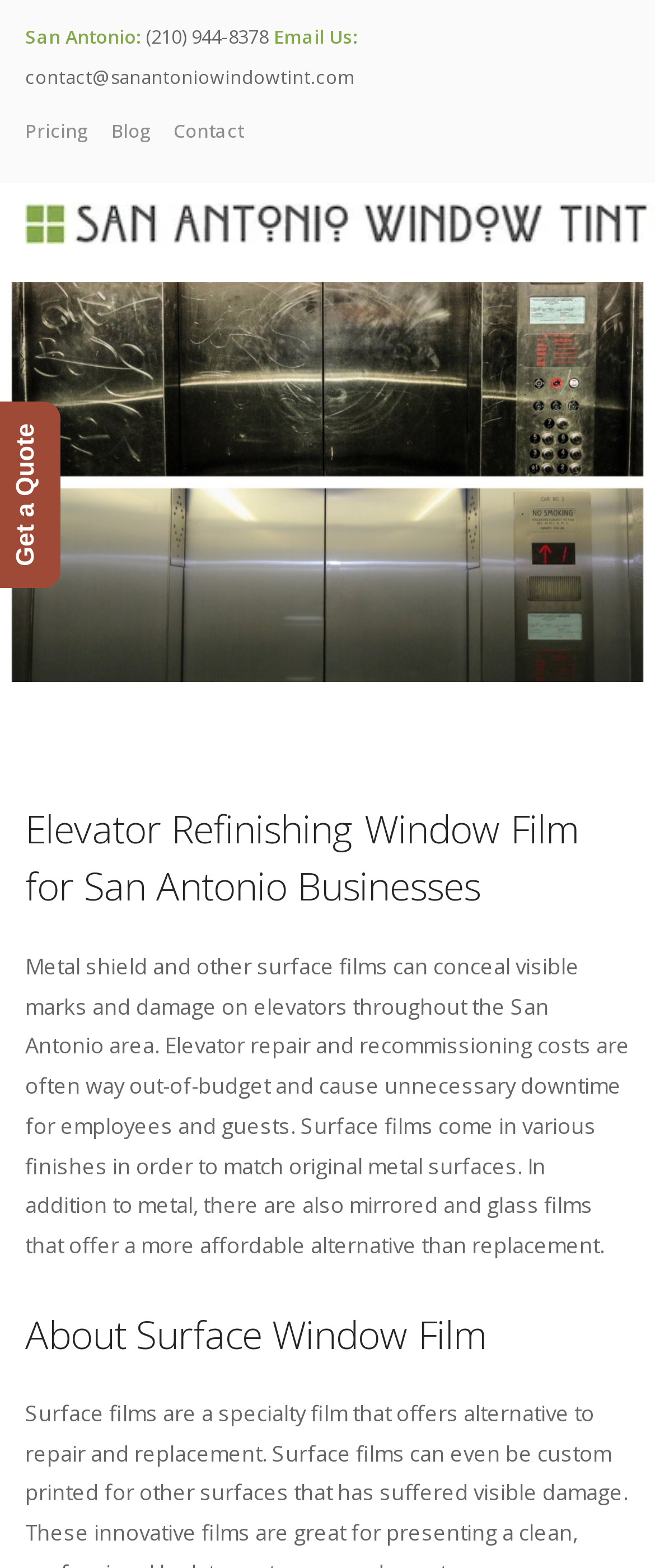Provide your answer in one word or a succinct phrase for the question: 
What is the topic of the main heading on the webpage?

Elevator Refinishing Window Film